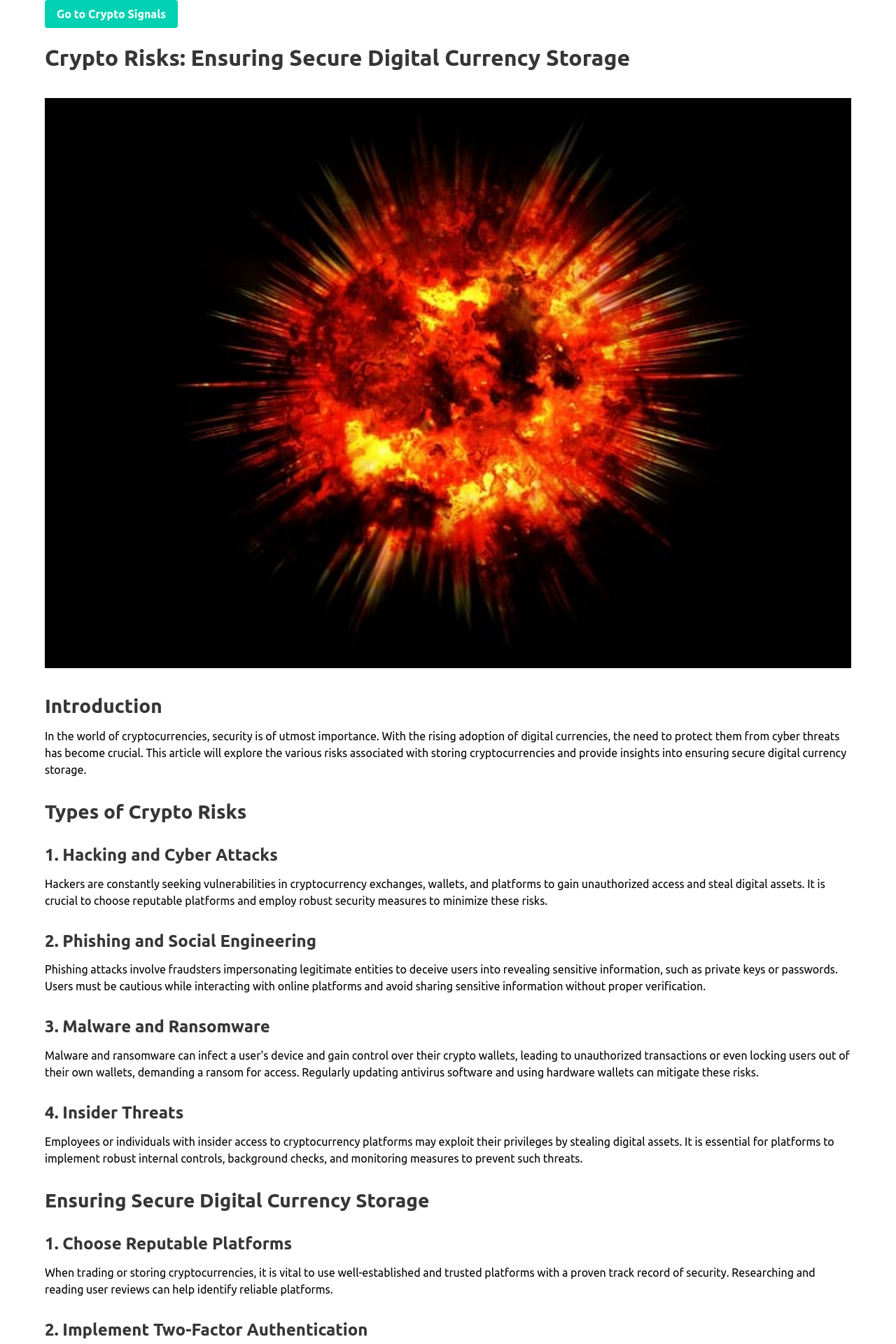What is the first step to ensure secure digital currency storage?
Provide a comprehensive and detailed answer to the question.

According to the webpage, the first step to ensure secure digital currency storage is to choose reputable platforms with a proven track record of security, which can be achieved by researching and reading user reviews.